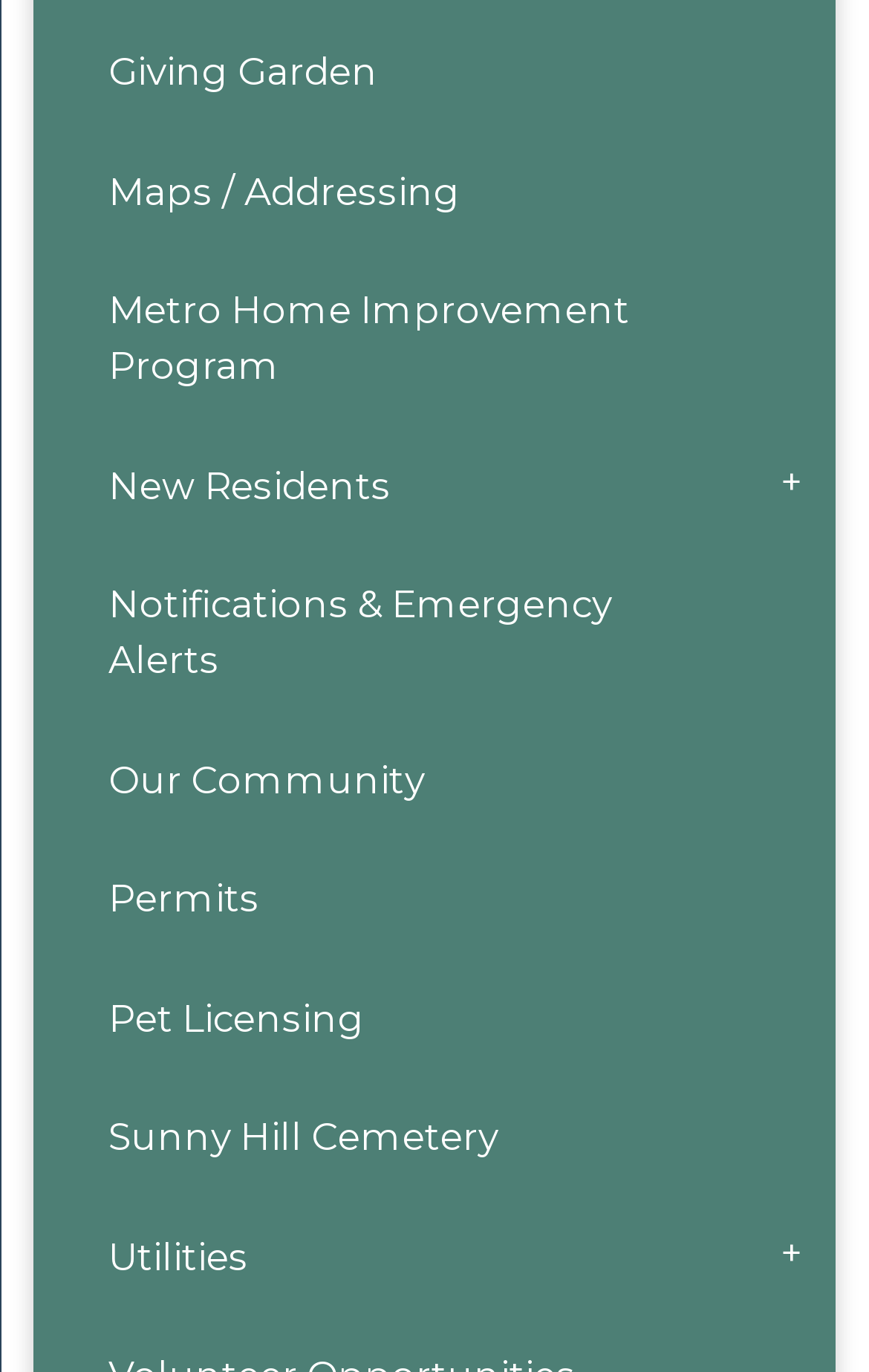From the screenshot, find the bounding box of the UI element matching this description: "Metro Home Improvement Program". Supply the bounding box coordinates in the form [left, top, right, bottom], each a float between 0 and 1.

[0.039, 0.183, 0.961, 0.311]